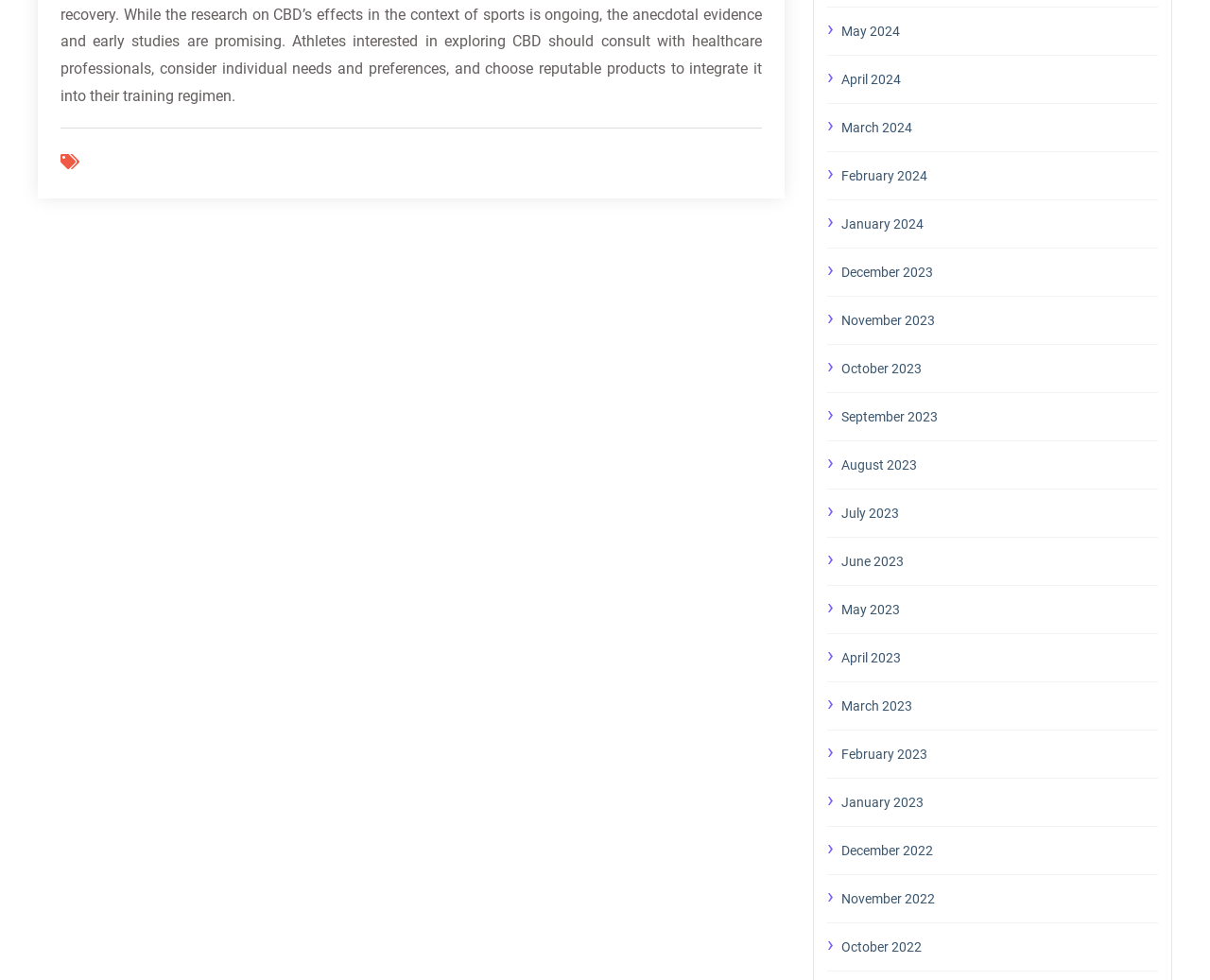Respond to the question below with a single word or phrase:
How many months are listed in total?

24